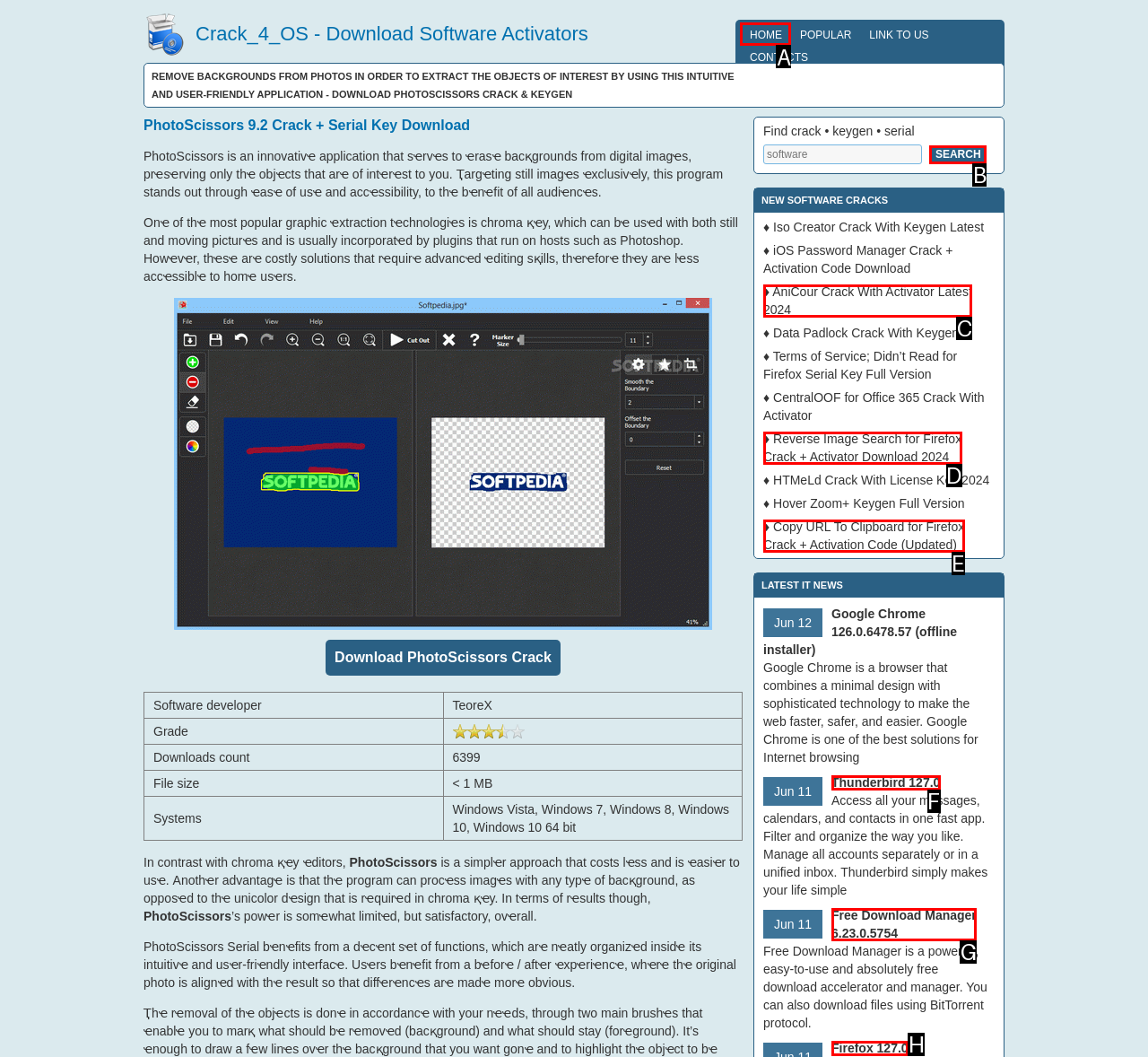Tell me which option I should click to complete the following task: Click the 'HOME' link
Answer with the option's letter from the given choices directly.

A